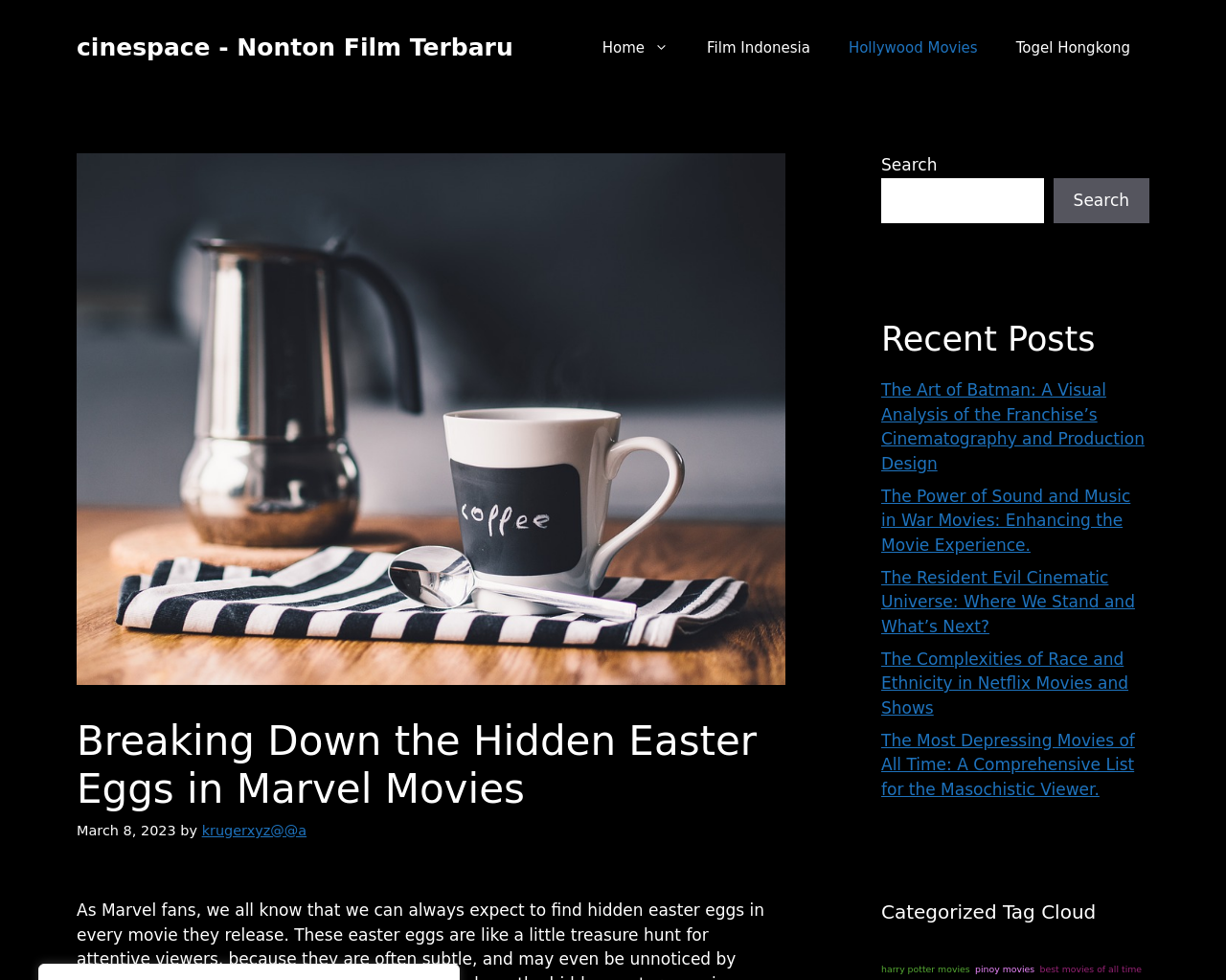Please identify the bounding box coordinates of the clickable element to fulfill the following instruction: "Go to Home page". The coordinates should be four float numbers between 0 and 1, i.e., [left, top, right, bottom].

[0.476, 0.02, 0.561, 0.078]